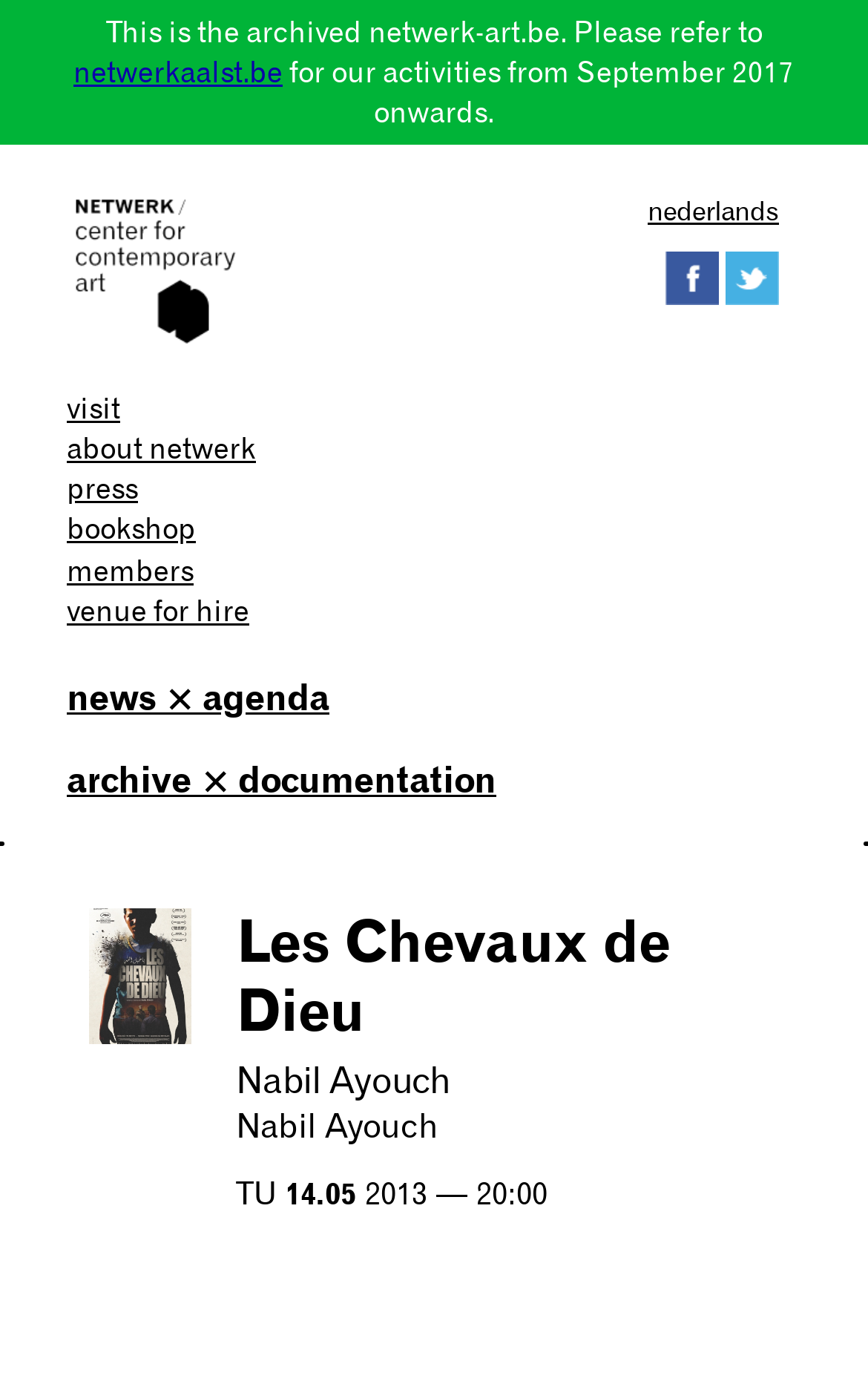Please specify the bounding box coordinates of the clickable region necessary for completing the following instruction: "visit the website in Dutch". The coordinates must consist of four float numbers between 0 and 1, i.e., [left, top, right, bottom].

[0.746, 0.139, 0.897, 0.163]